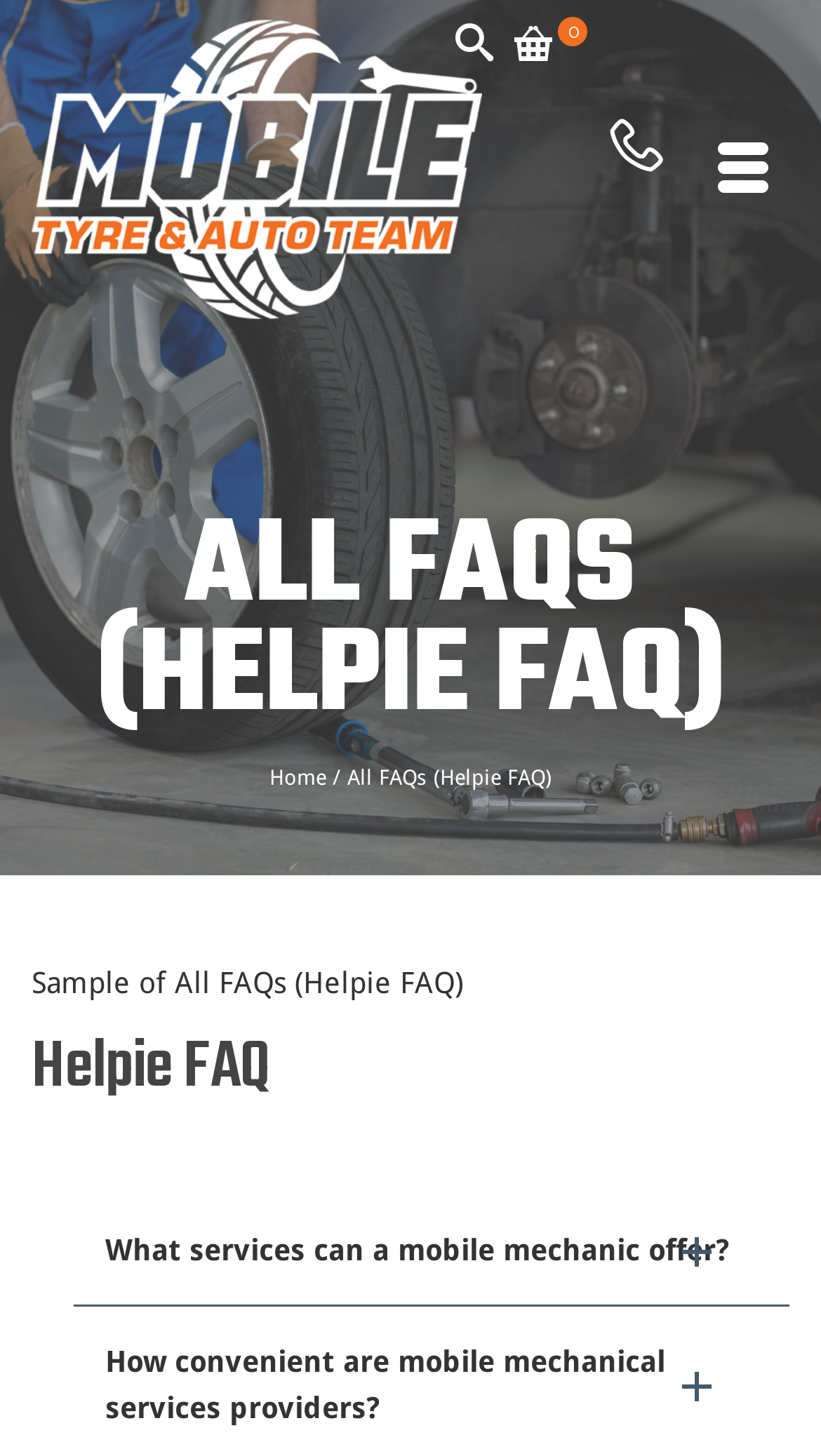Offer a meticulous description of the webpage's structure and content.

The webpage is titled "All FAQs (Helpie FAQ)" and appears to be a list of frequently asked questions. At the top-left corner, there is a link with an icon represented by "\ue0e4". Below this, there is a horizontal navigation bar with a link to "Home" and a separator. 

The main title "ALL FAQS (HELPIE FAQ)" is prominently displayed in the top-center of the page. Below this, there is a subtitle "Sample of All FAQs (Helpie FAQ)". 

The main content of the page is divided into sections, with the first section titled "Helpie FAQ". This section contains a list of questions, including "What services can a mobile mechanic offer?" and "How convenient are mobile mechanical services providers?", which are positioned in the middle of the page.